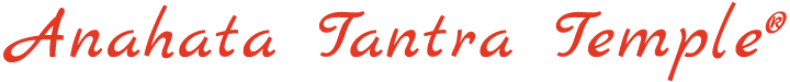Examine the screenshot and answer the question in as much detail as possible: What services does the temple offer?

According to the caption, the Anahata Tantra Temple is known for offering tantric massage services and workshops, which are aimed at enhancing well-being through the integration of body and mind.